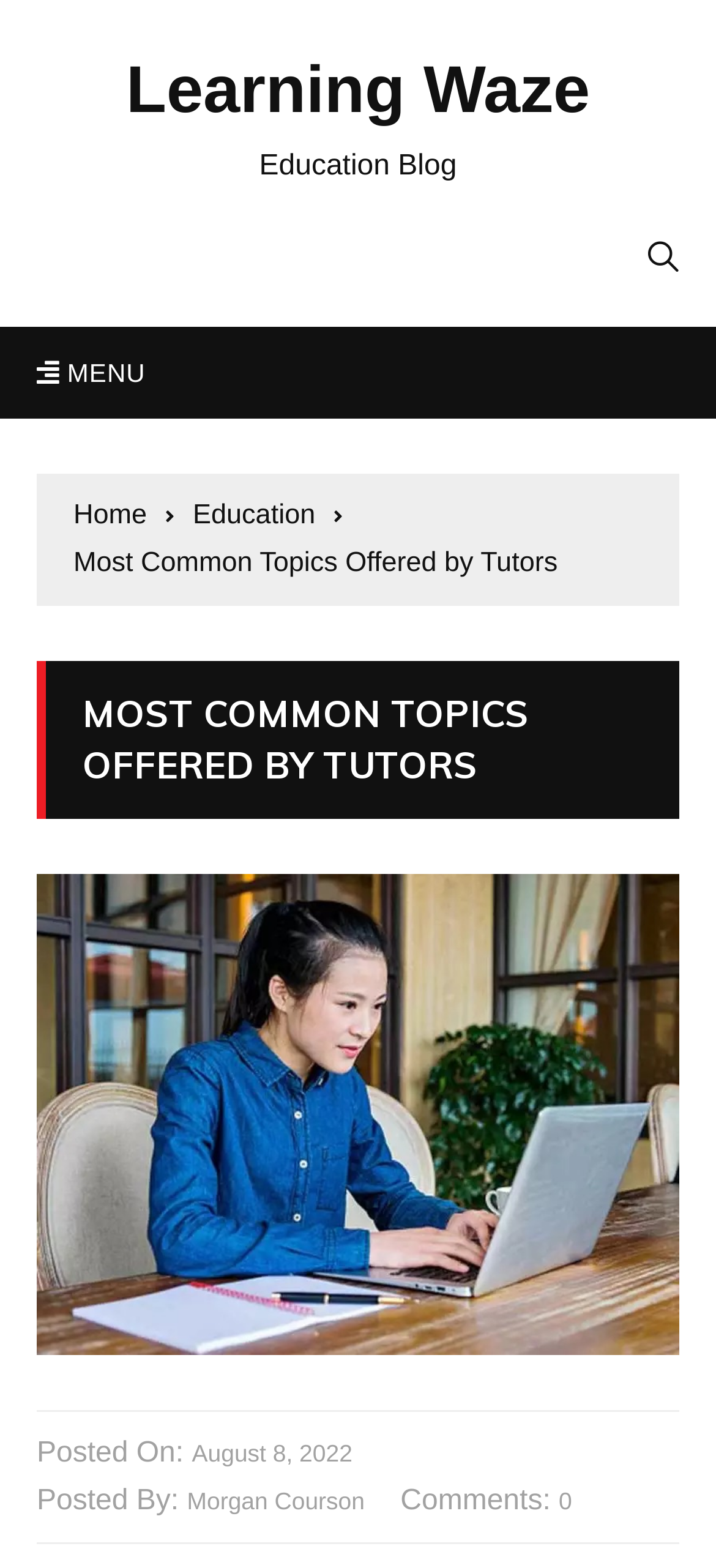Can you find the bounding box coordinates for the element that needs to be clicked to execute this instruction: "go to home page"? The coordinates should be given as four float numbers between 0 and 1, i.e., [left, top, right, bottom].

[0.103, 0.315, 0.244, 0.344]